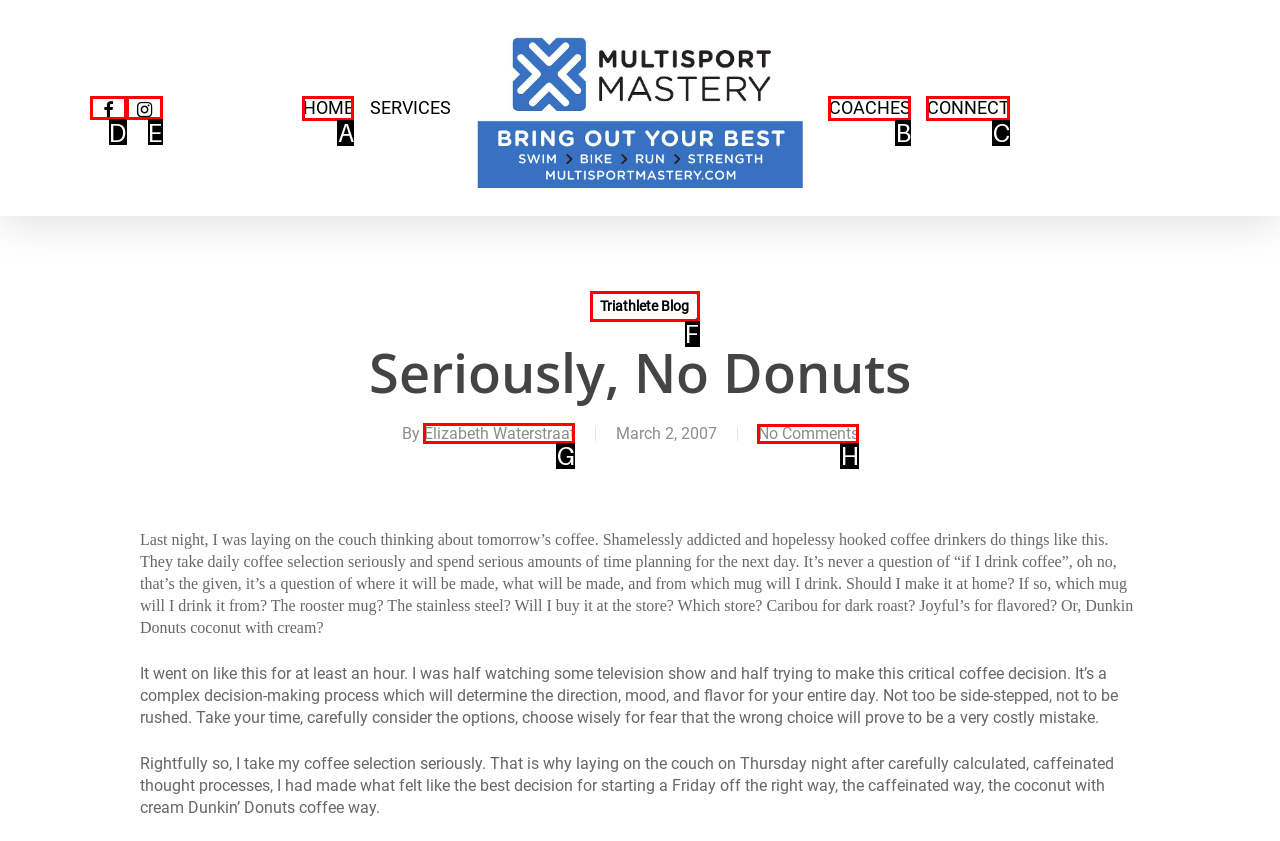Tell me the letter of the UI element to click in order to accomplish the following task: Check out Elizabeth Waterstraat's profile
Answer with the letter of the chosen option from the given choices directly.

G